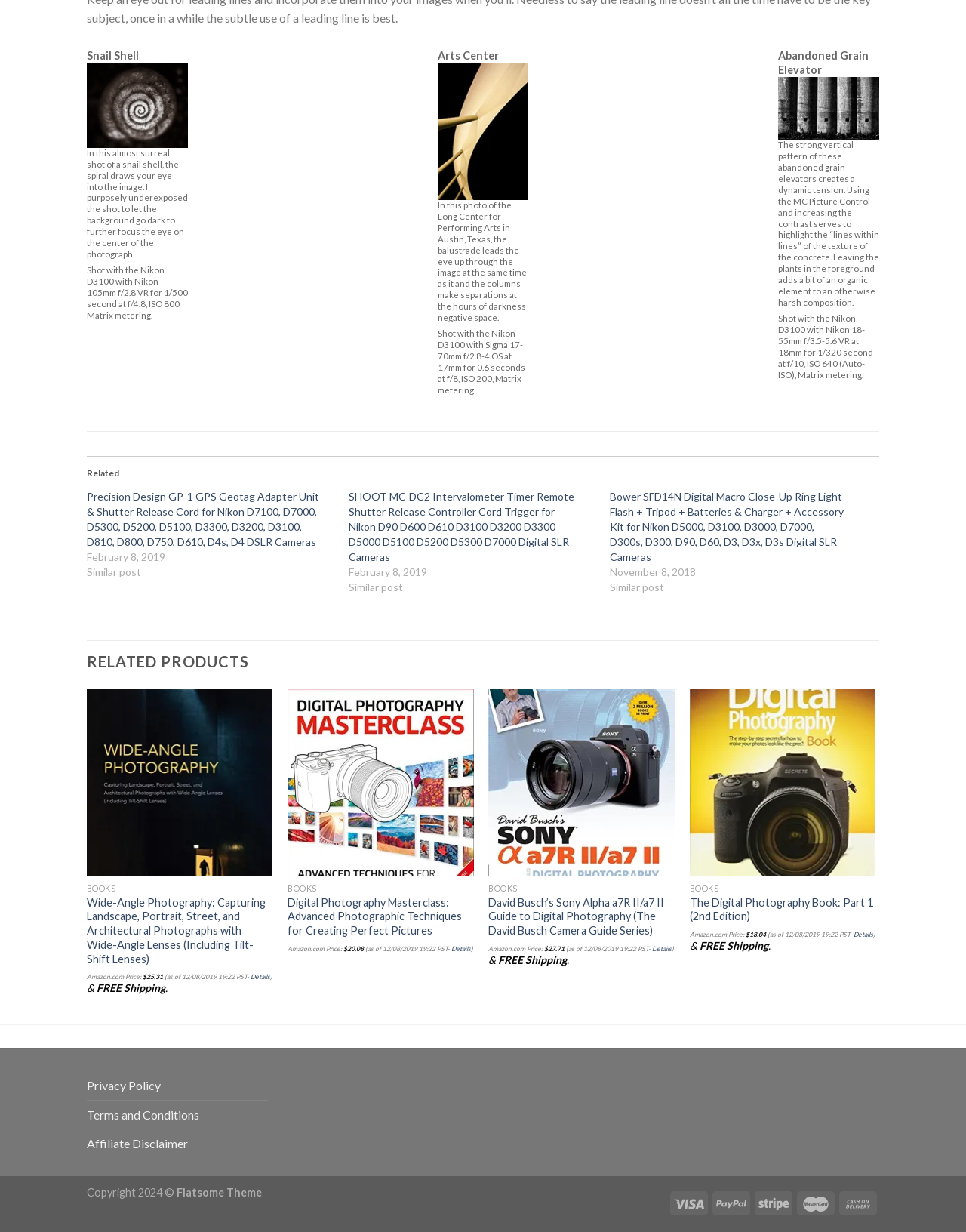Please find the bounding box coordinates of the element that needs to be clicked to perform the following instruction: "Add to wishlist". The bounding box coordinates should be four float numbers between 0 and 1, represented as [left, top, right, bottom].

[0.249, 0.566, 0.273, 0.585]